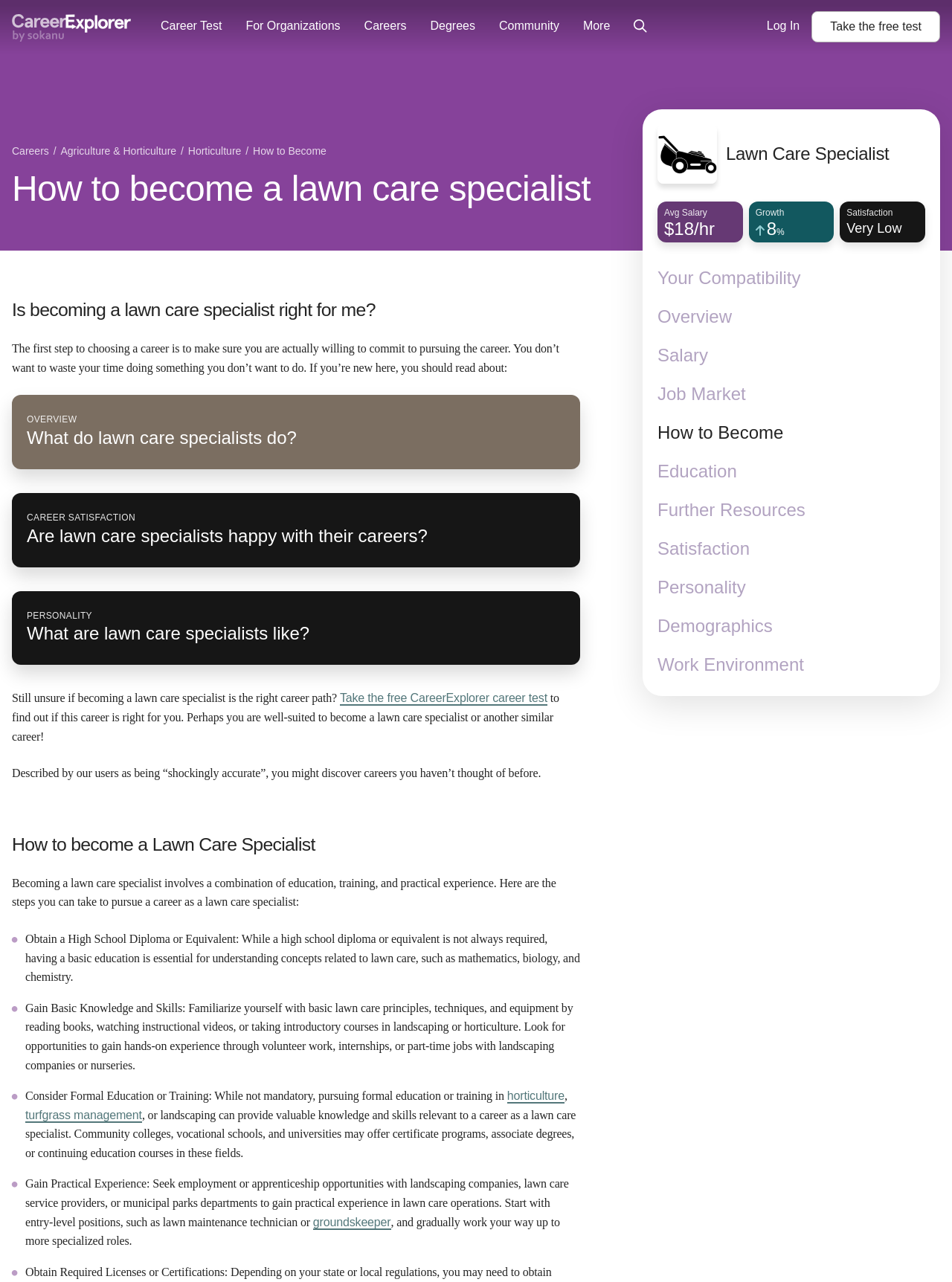Locate the bounding box coordinates of the clickable region necessary to complete the following instruction: "Check the average salary of a lawn care specialist". Provide the coordinates in the format of four float numbers between 0 and 1, i.e., [left, top, right, bottom].

[0.691, 0.157, 0.78, 0.19]